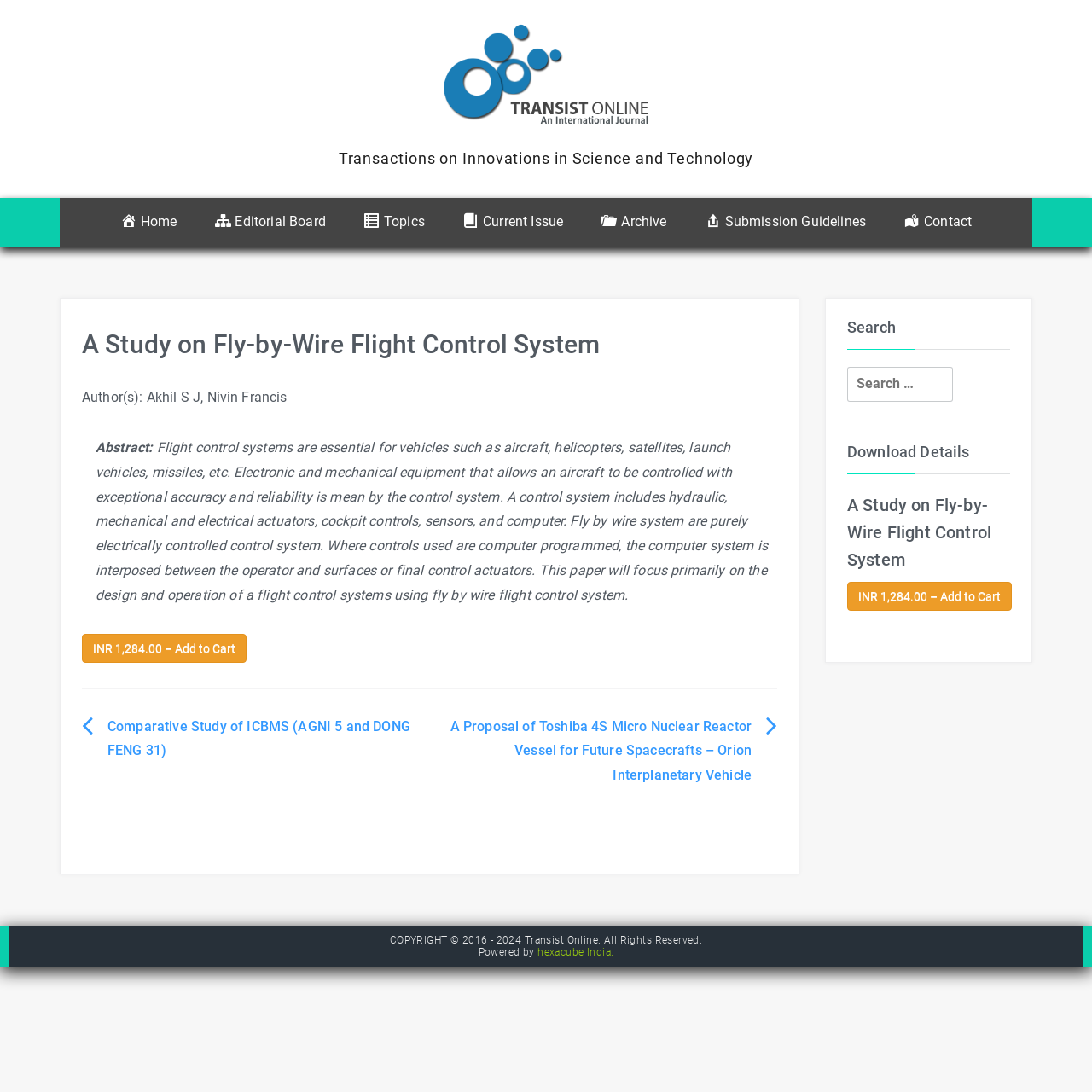Find the coordinates for the bounding box of the element with this description: "Apostasy".

None